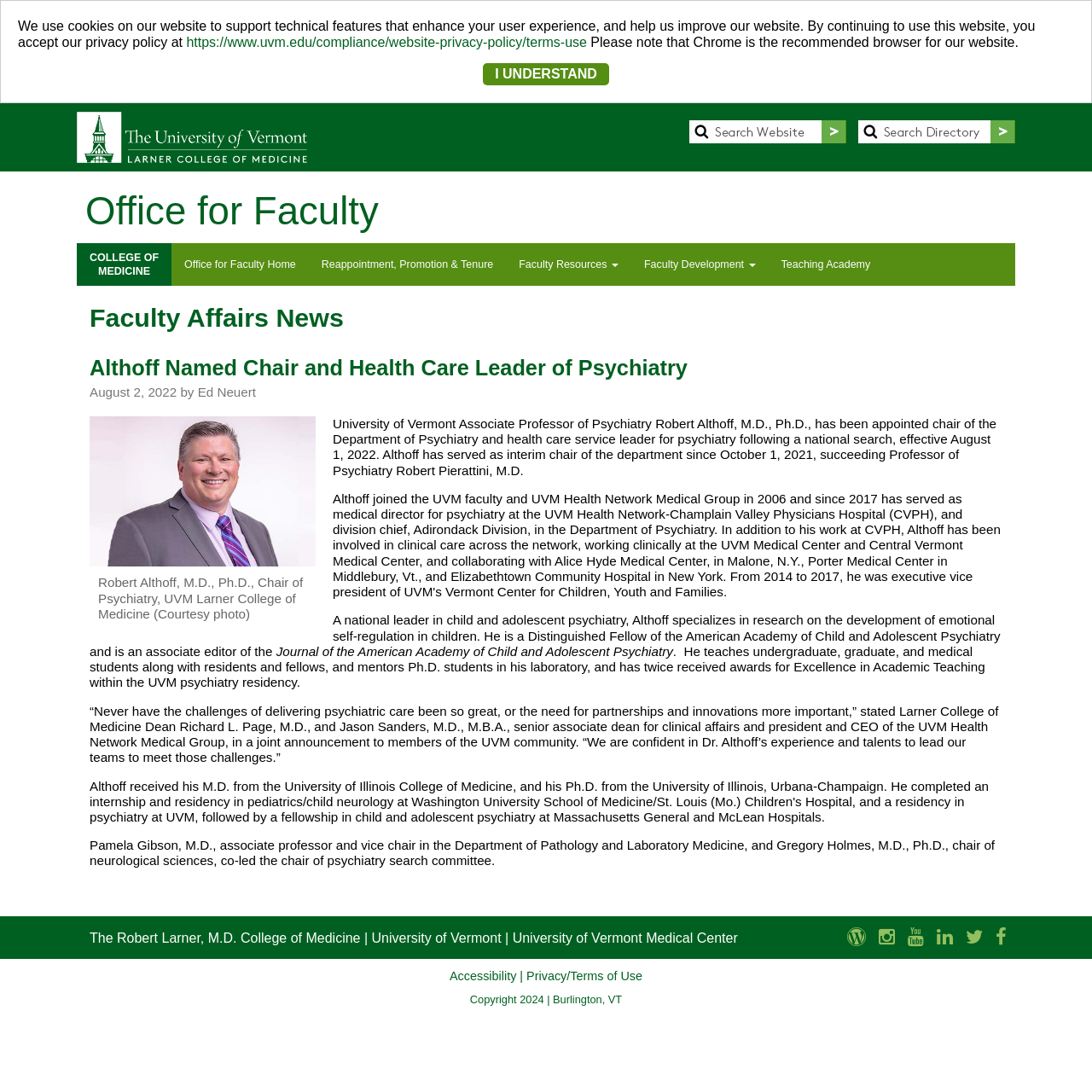Please determine the bounding box coordinates for the element that should be clicked to follow these instructions: "Read Faculty Affairs News".

[0.082, 0.277, 0.918, 0.309]